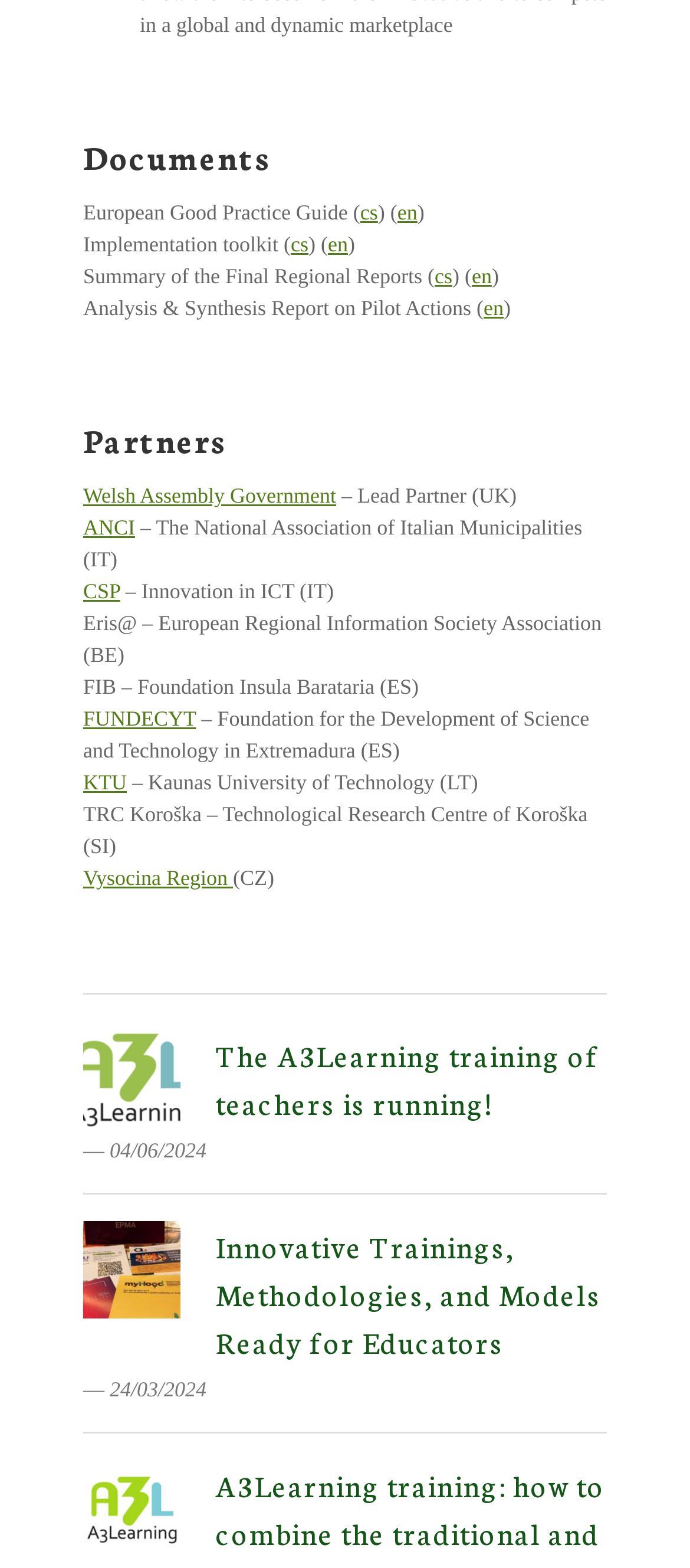Identify the bounding box coordinates of the area you need to click to perform the following instruction: "Click the 'cs' link for European Good Practice Guide".

[0.522, 0.128, 0.548, 0.143]